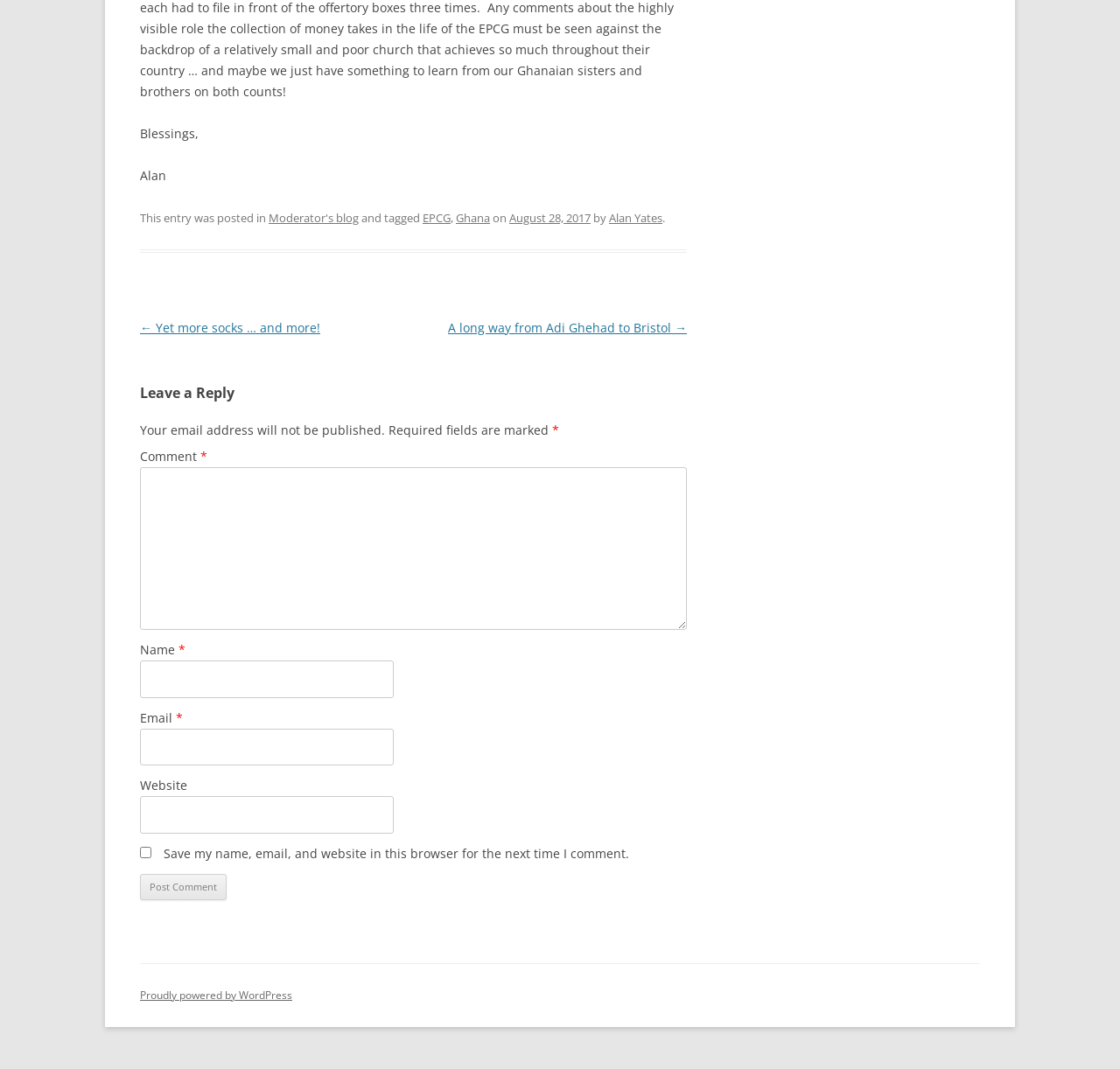Please give the bounding box coordinates of the area that should be clicked to fulfill the following instruction: "Click the 'Moderator's blog' link". The coordinates should be in the format of four float numbers from 0 to 1, i.e., [left, top, right, bottom].

[0.24, 0.196, 0.32, 0.211]